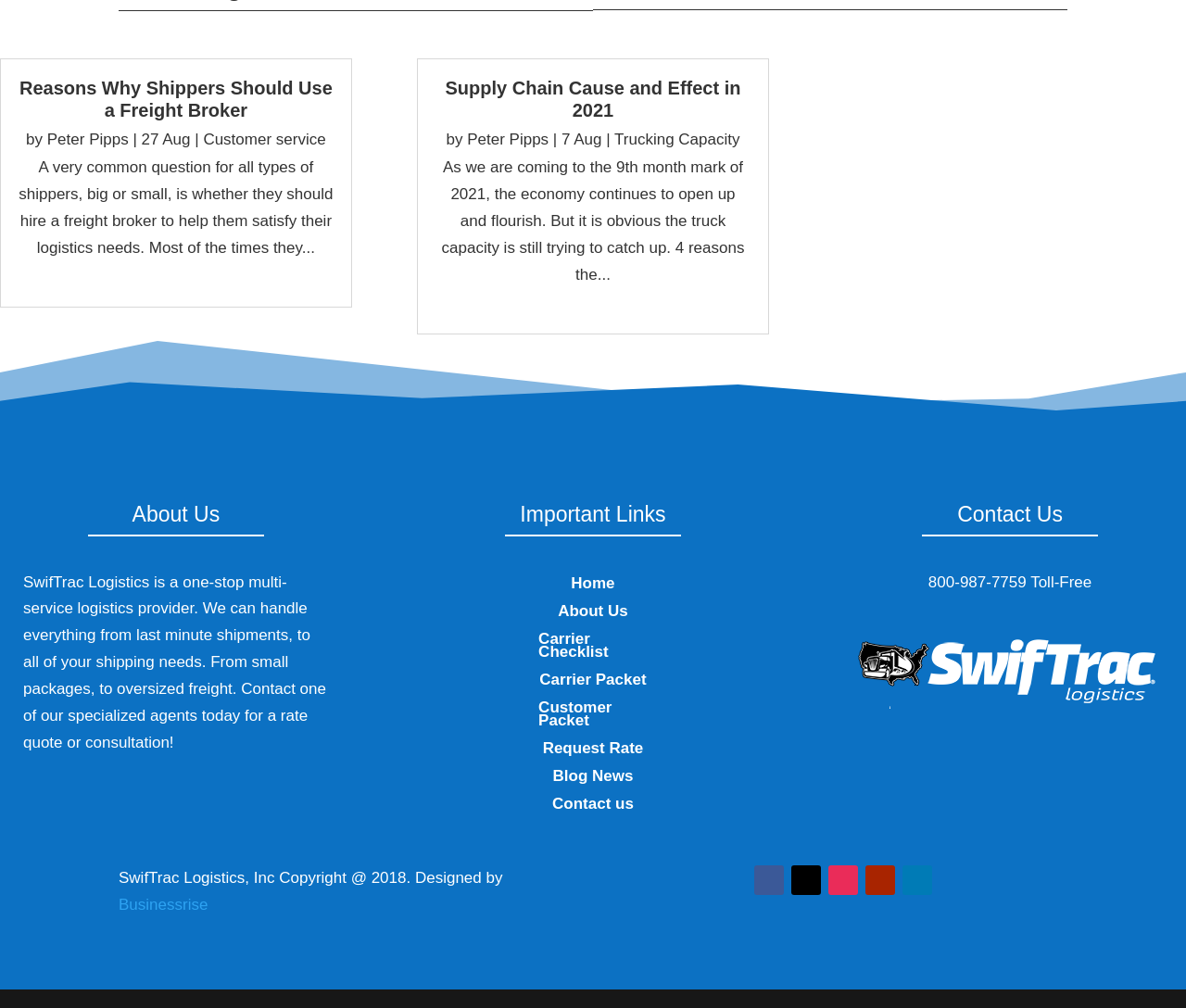Please reply with a single word or brief phrase to the question: 
Who is the author of the second article?

Peter Pipps